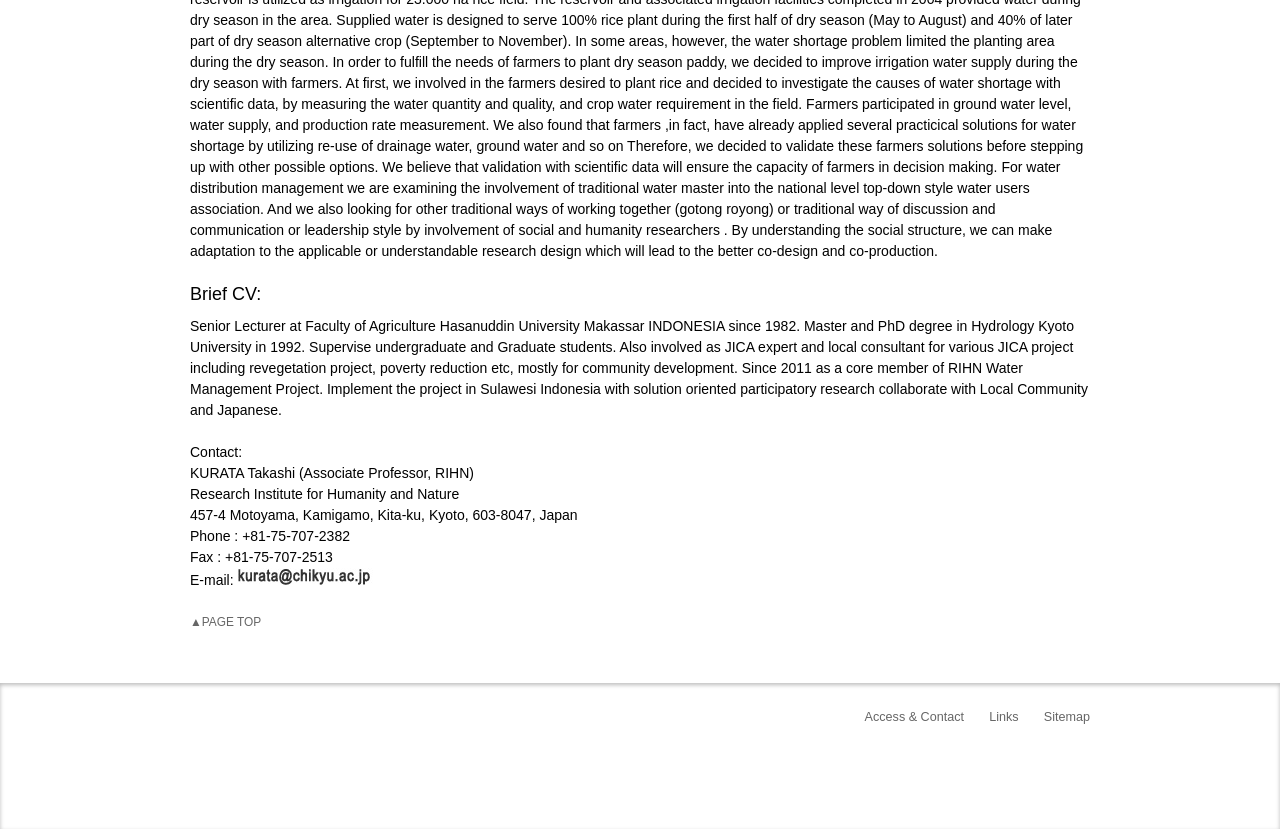Determine the bounding box coordinates of the UI element described by: "Sitemap".

[0.815, 0.856, 0.852, 0.873]